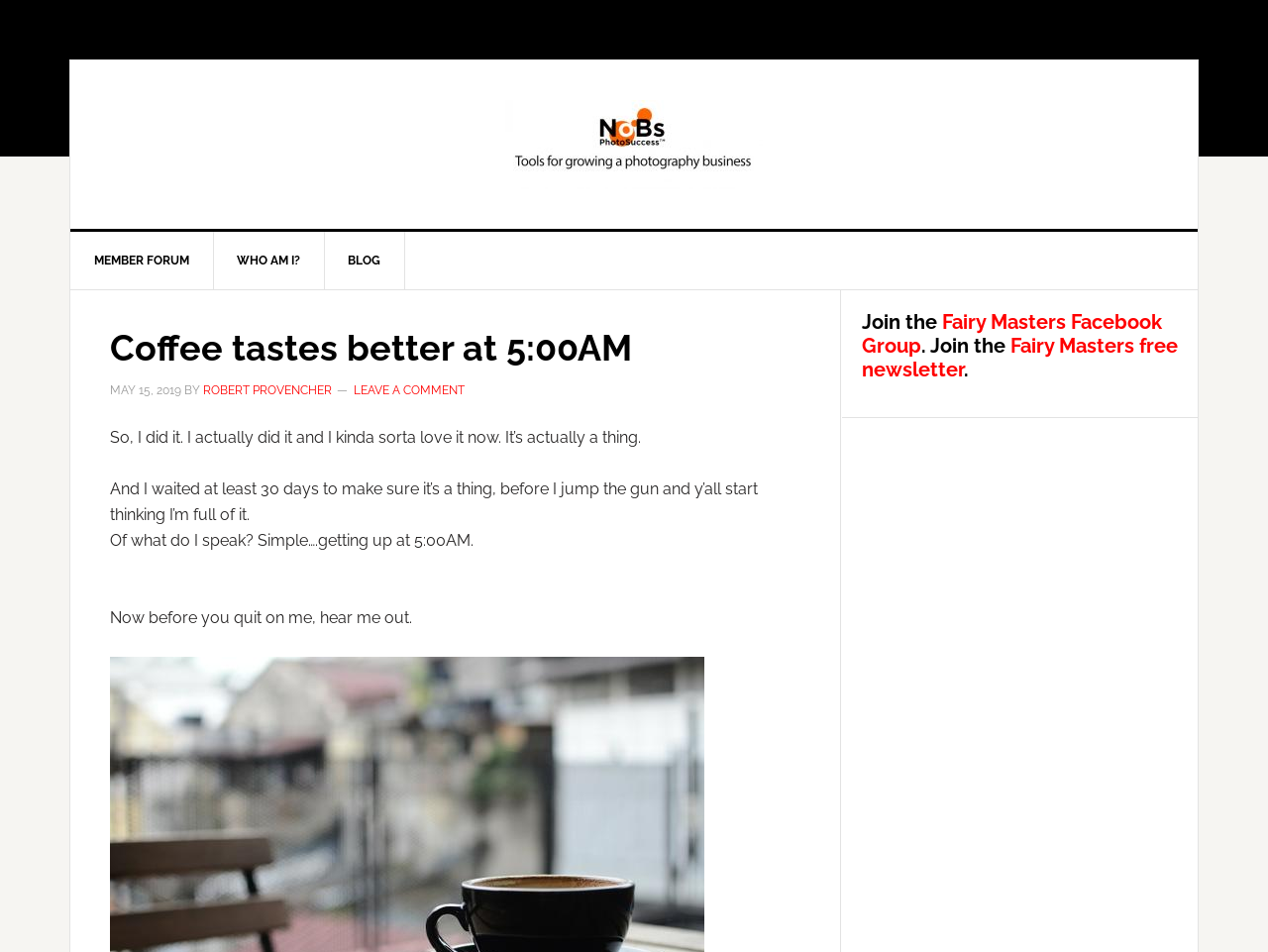Review the image closely and give a comprehensive answer to the question: What is the topic of the blog post?

I found the topic of the blog post by reading the static text elements and found that the blog post is about getting up at 5:00AM, as mentioned in the sentence 'Of what do I speak? Simple….getting up at 5:00AM'.